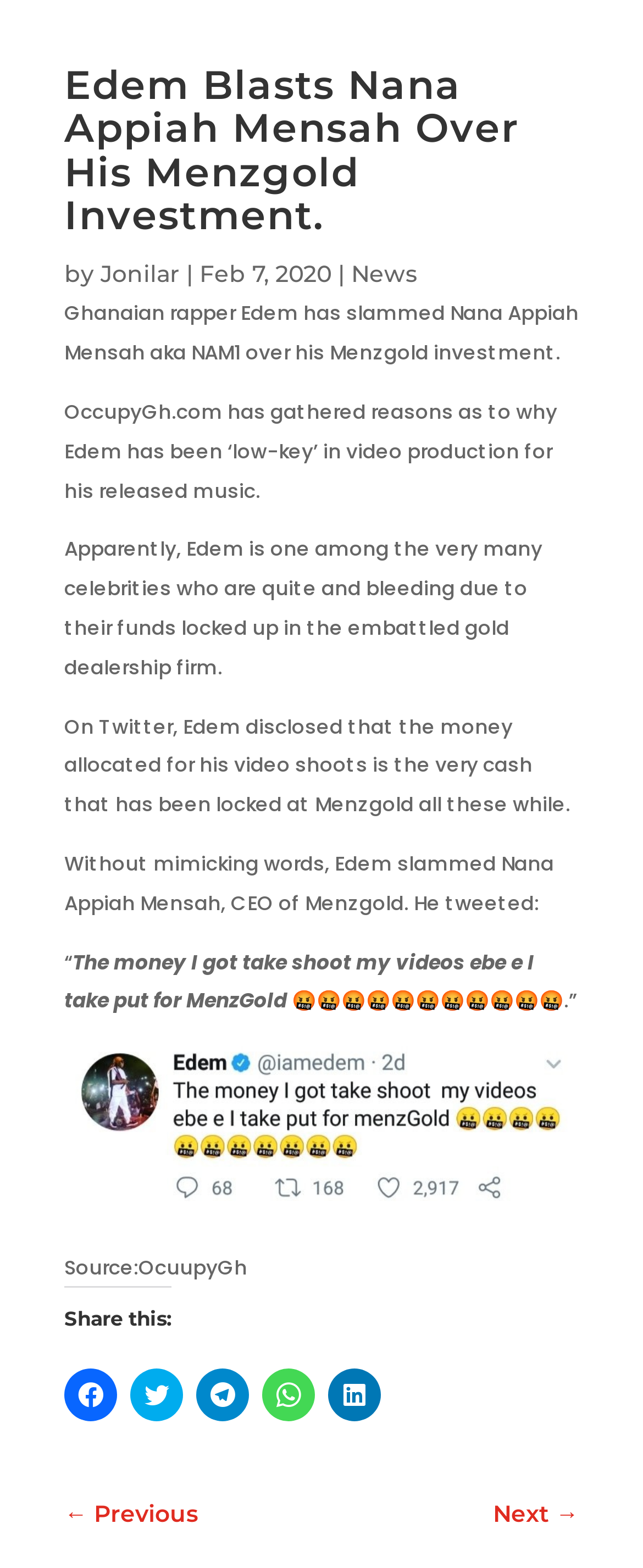Based on the image, provide a detailed and complete answer to the question: 
What is the name of the company mentioned in the article?

The article mentions a company called Menzgold, which is a gold dealership firm. The company is mentioned in the context of Edem's investment and the impact it has had on his music video production.